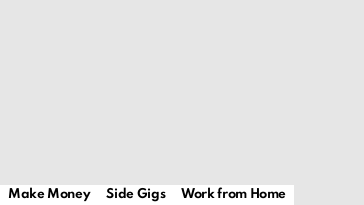Answer briefly with one word or phrase:
What is the theme of the artwork?

Inclusivity and celebration